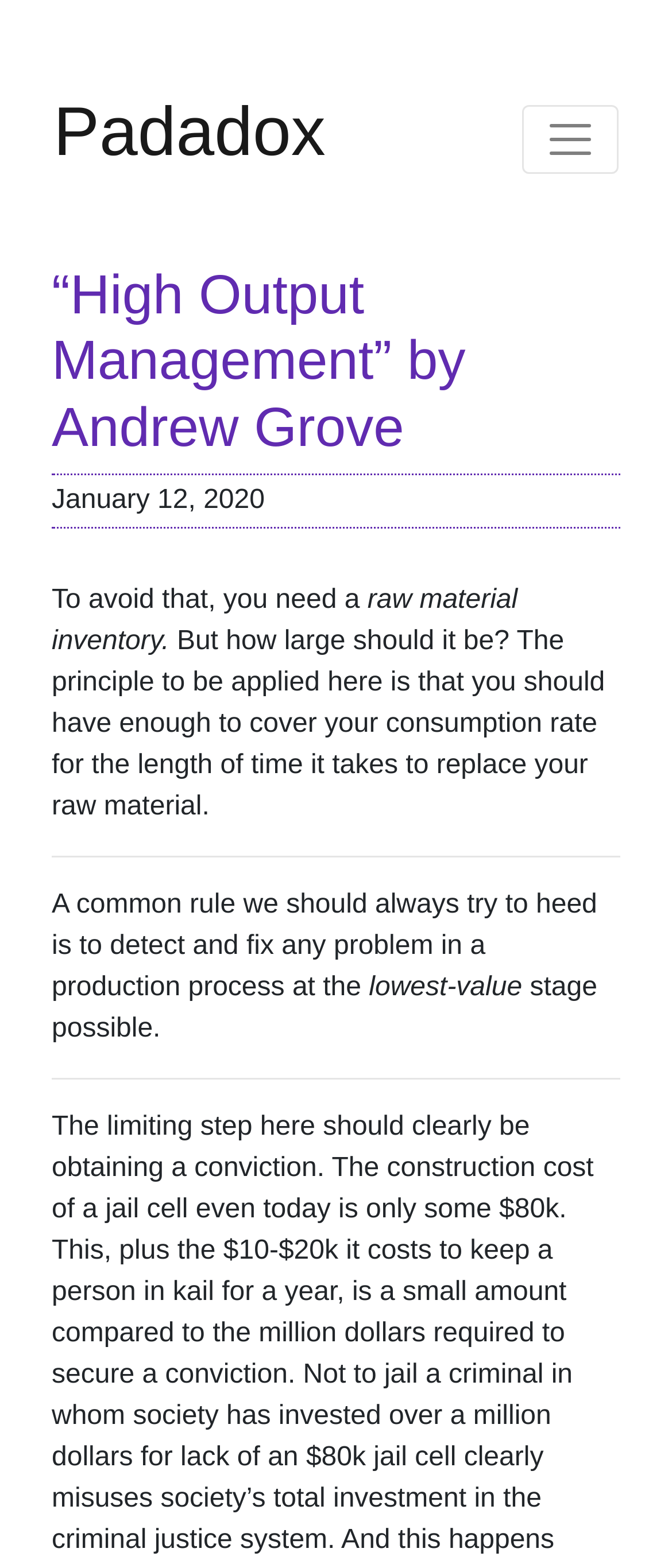What is the orientation of the separator below the main heading?
Based on the image, respond with a single word or phrase.

Horizontal